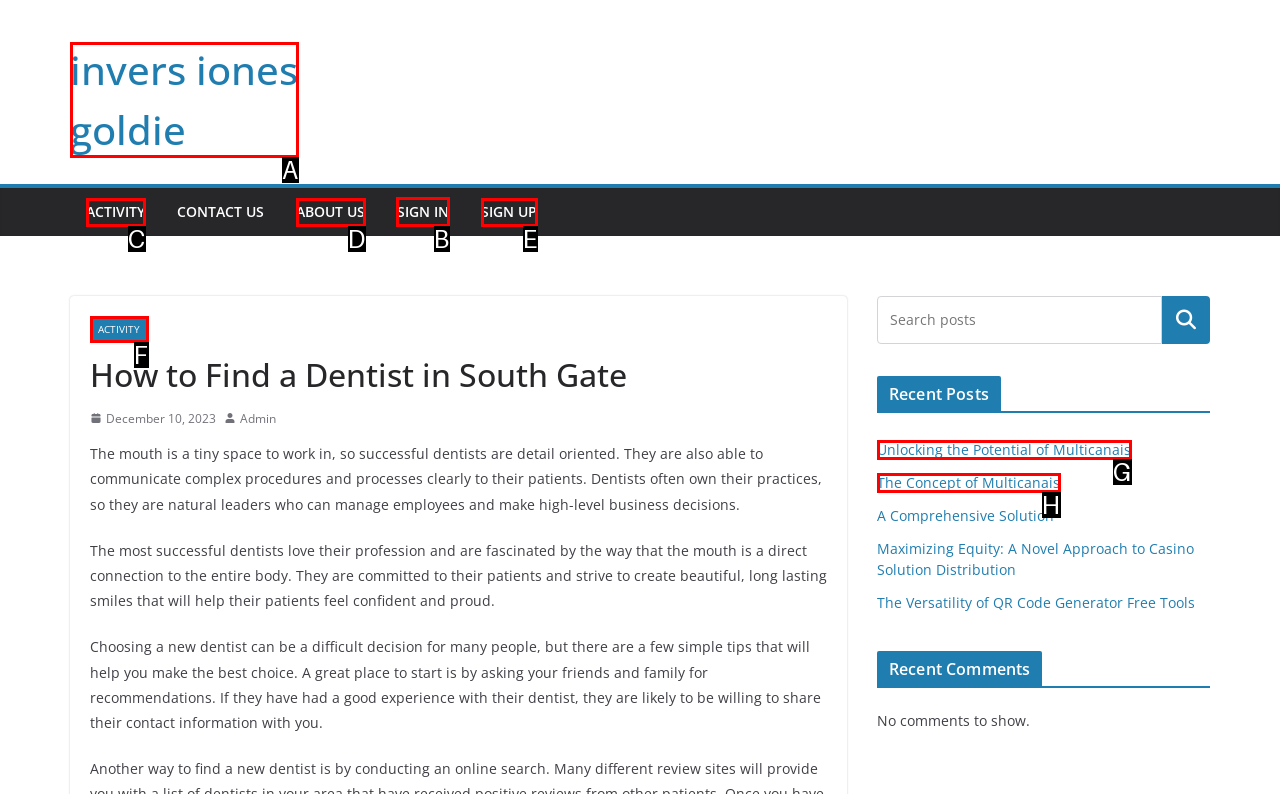Based on the choices marked in the screenshot, which letter represents the correct UI element to perform the task: Click on 'SIGN IN'?

B